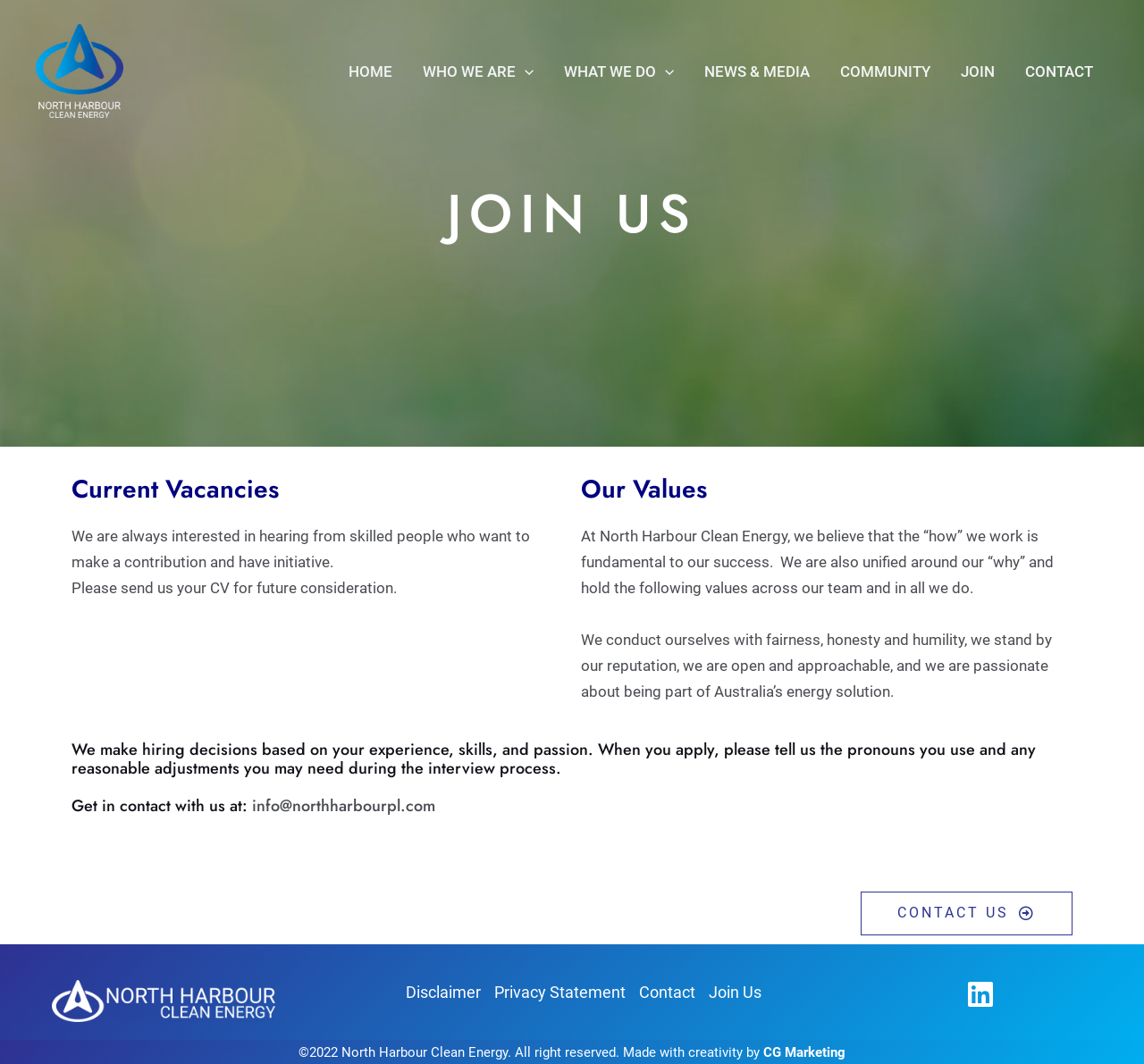What are the company values?
Please ensure your answer to the question is detailed and covers all necessary aspects.

The company values can be found in the 'Our Values' section, where it is written that the company believes in conducting themselves with fairness, honesty, and humility, and that they are open, approachable, and passionate about being part of Australia's energy solution.